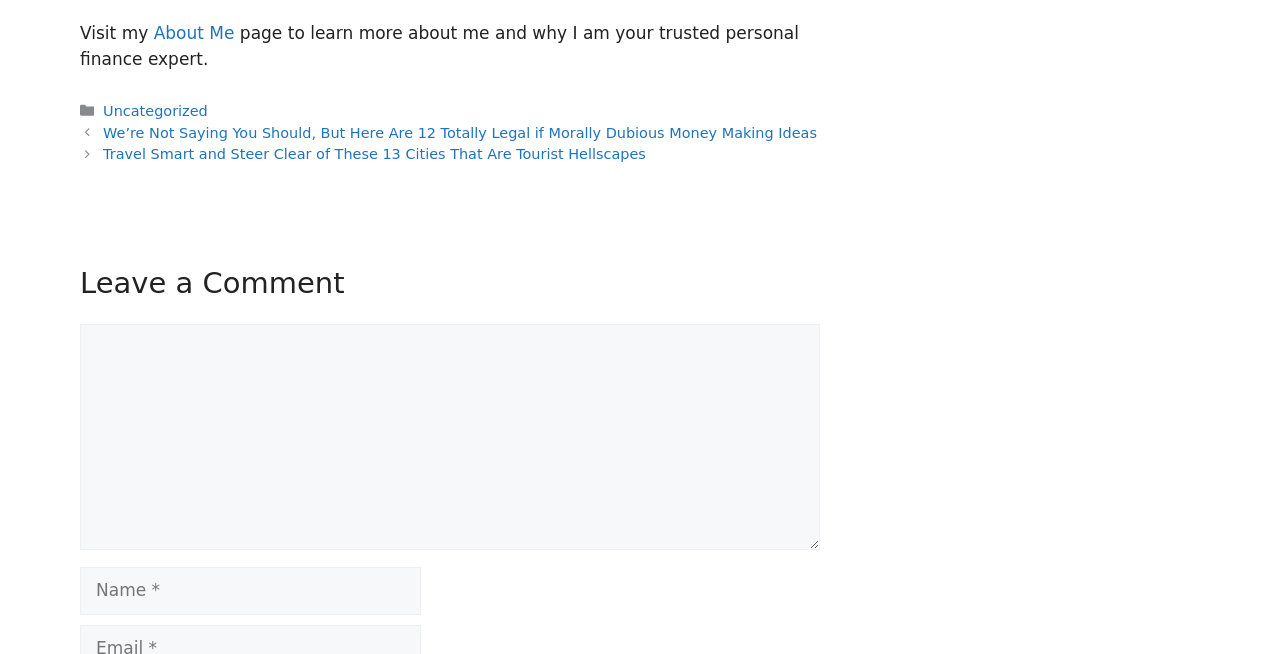What is required to leave a comment?
Look at the image and respond with a single word or a short phrase.

Name and email